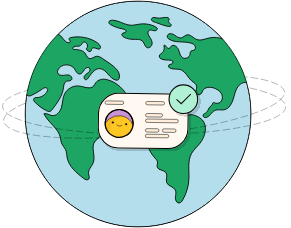Create an exhaustive description of the image.

The image presents a stylized representation of a globe, symbolizing a global reach. In the center, a document-like card features a cheerful smiley face, indicating a friendly and user-centric approach. The card includes lines that suggest text, implying it contains important information, possibly related to user identification or verification. A checkmark icon is positioned to the right of the card, symbolizing approval or successful verification. This imagery conveys the theme of seamless global onboarding and customer verification, aligning with the message about enhancing customer trust and experience on digital platforms.